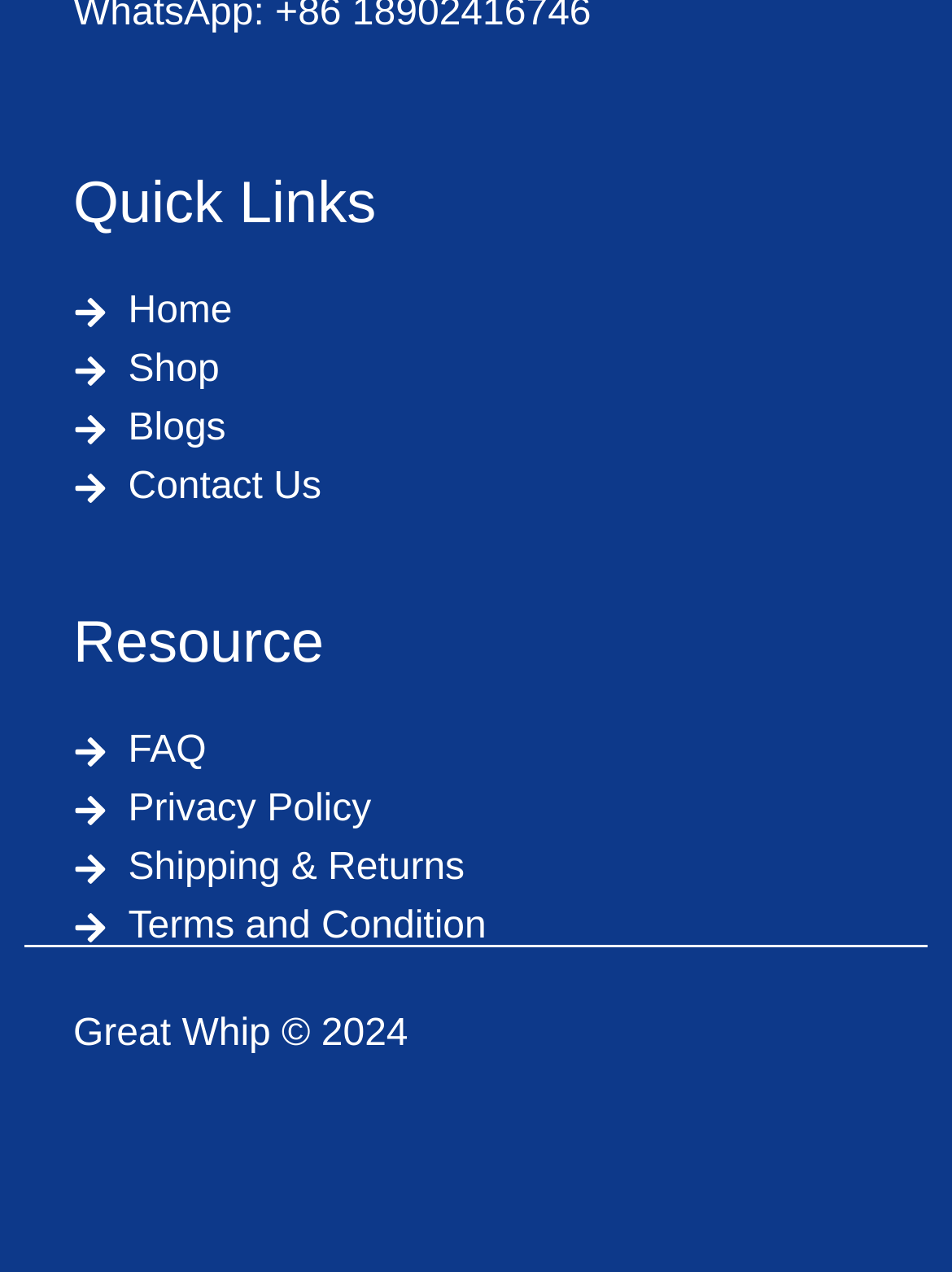Determine the bounding box for the described UI element: "OurTime Review".

None